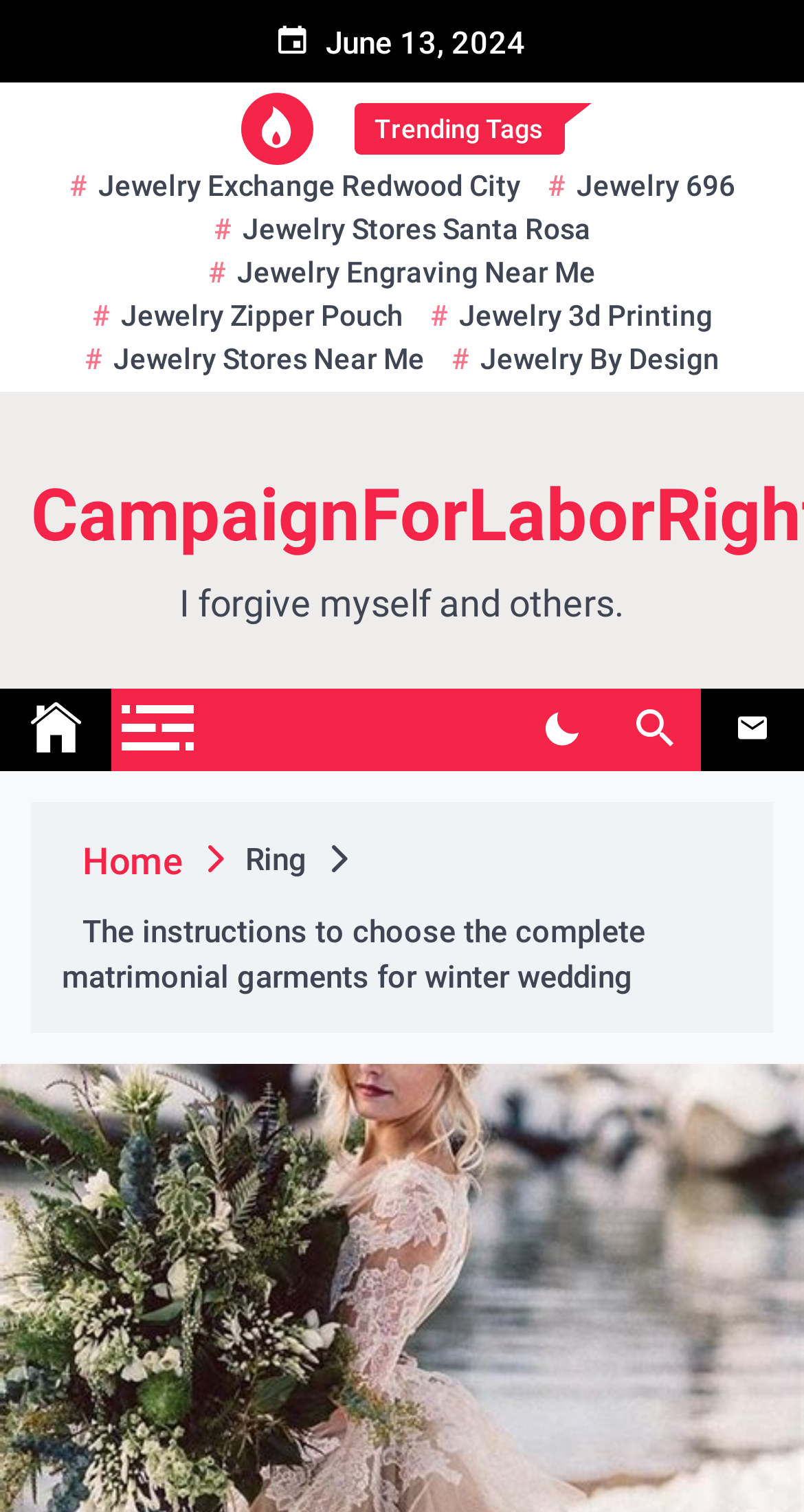Summarize the webpage in an elaborate manner.

This webpage appears to be an article or blog post about choosing wedding attire for a winter wedding. At the top of the page, there is a date "June 13, 2024" and a section labeled "Trending Tags". Below the date, there are several links to various jewelry-related topics, such as "Jewelry Exchange Redwood City" and "Jewelry 3d Printing", arranged horizontally across the page.

Further down, there is a quote or phrase "I forgive myself and others." in the middle of the page. Below this quote, there are four buttons, one with a search icon, one with a dark mode icon, one with an unknown icon, and another with no label. 

On the top-left corner of the page, there is a navigation menu represented by a breadcrumbs trail, which includes links to "Home", "Ring", and the current page "The instructions to choose the complete matrimonial garments for winter wedding".